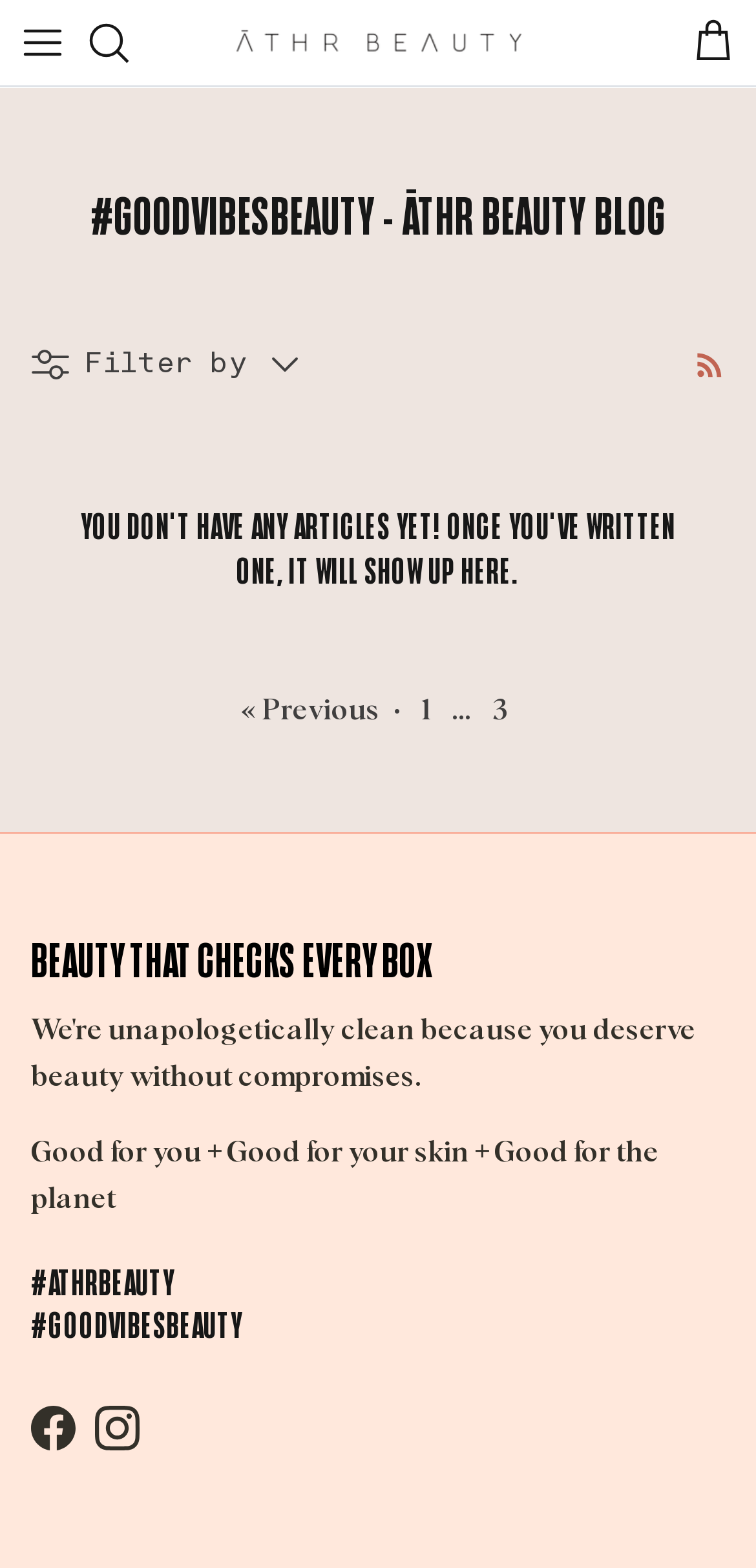How many social media links are at the bottom of the webpage?
From the image, respond with a single word or phrase.

2